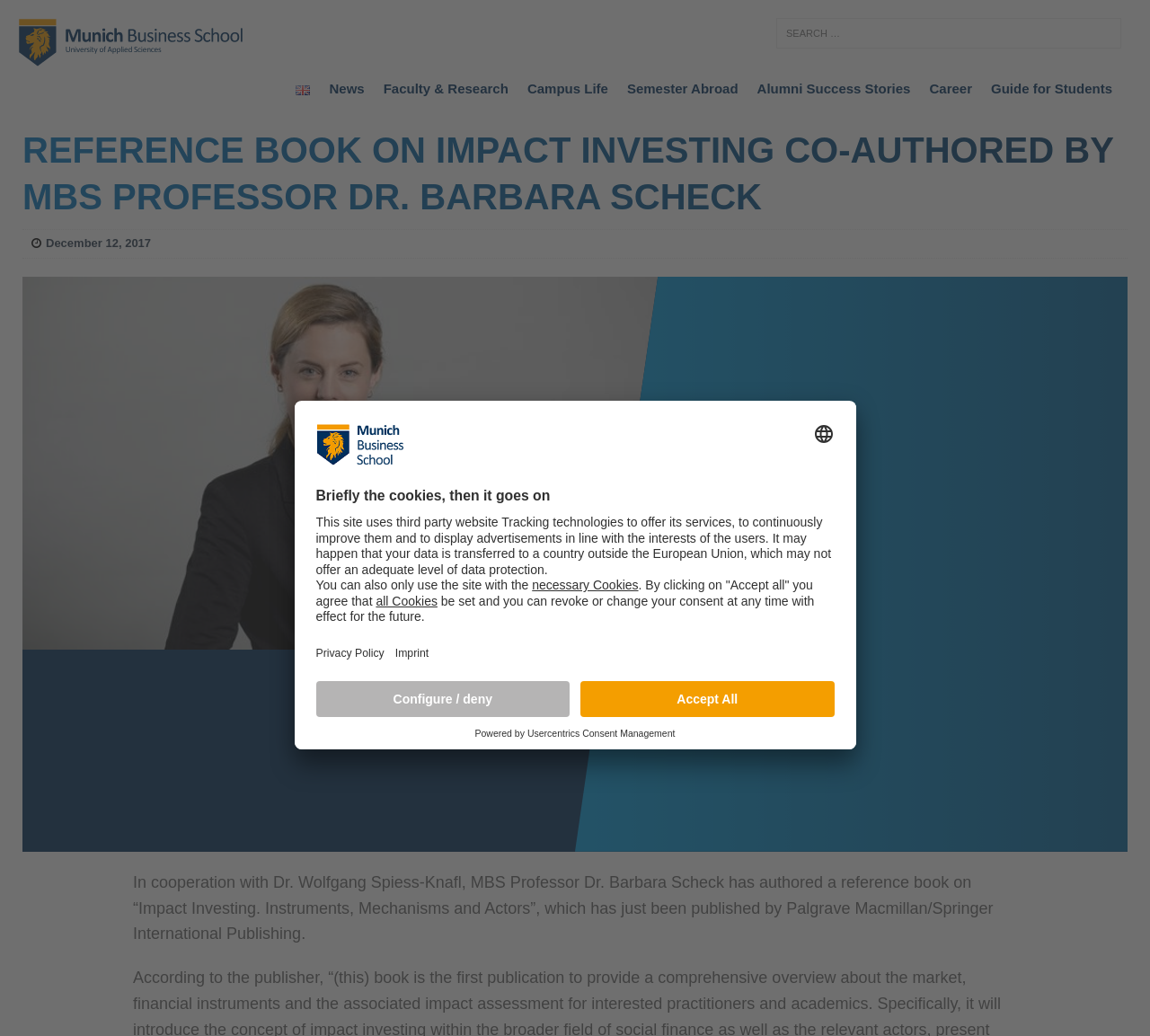What is the name of the professor who co-authored the reference book?
Answer the question with as much detail as possible.

The answer can be found in the StaticText element with the text 'In cooperation with Dr. Wolfgang Spiess-Knafl, MBS Professor Dr. Barbara Scheck has authored a reference book on “Impact Investing. Instruments, Mechanisms and Actors”, which has just been published by Palgrave Macmillan/Springer International Publishing.'